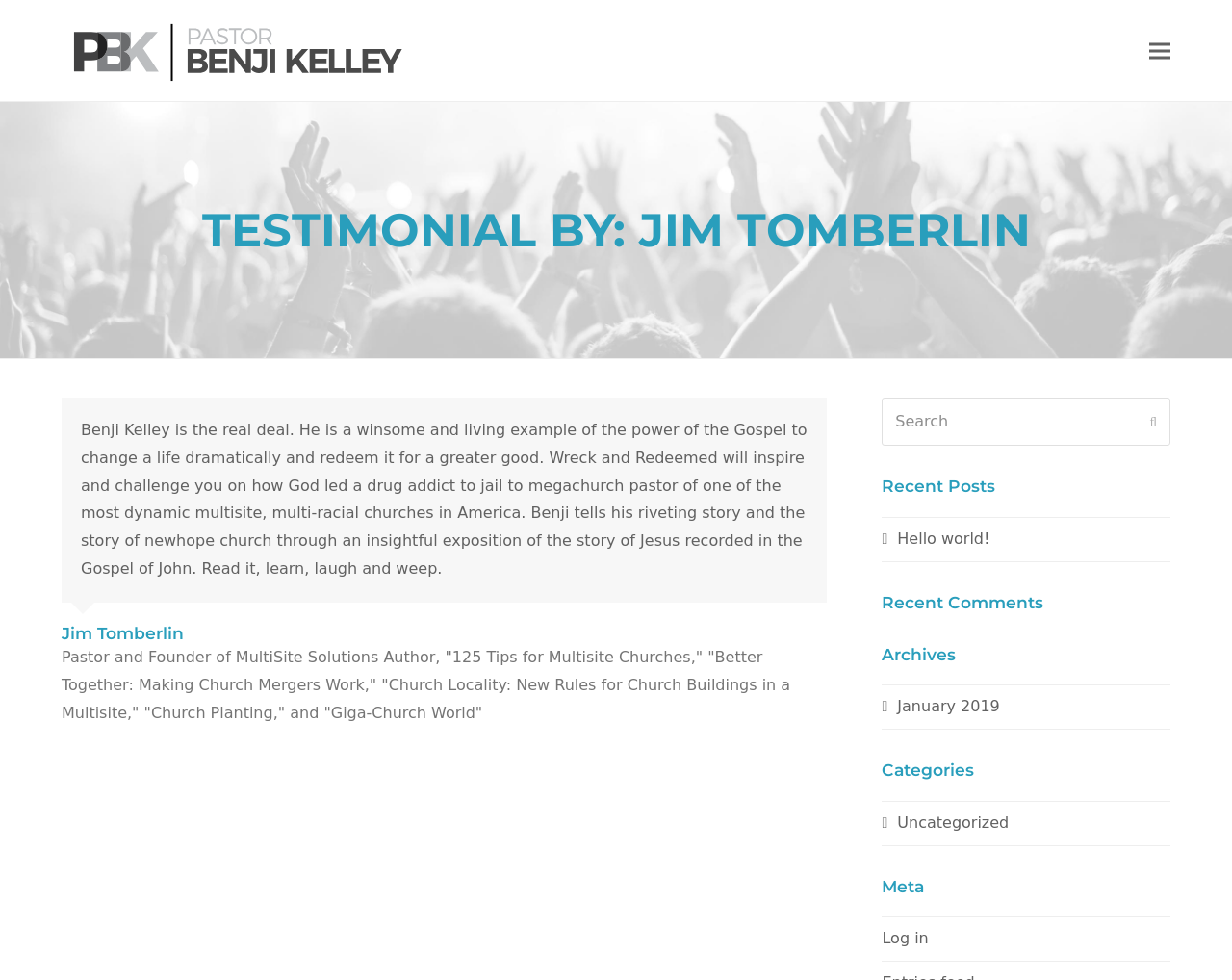Given the element description Log in, specify the bounding box coordinates of the corresponding UI element in the format (top-left x, top-left y, bottom-right x, bottom-right y). All values must be between 0 and 1.

[0.716, 0.948, 0.754, 0.967]